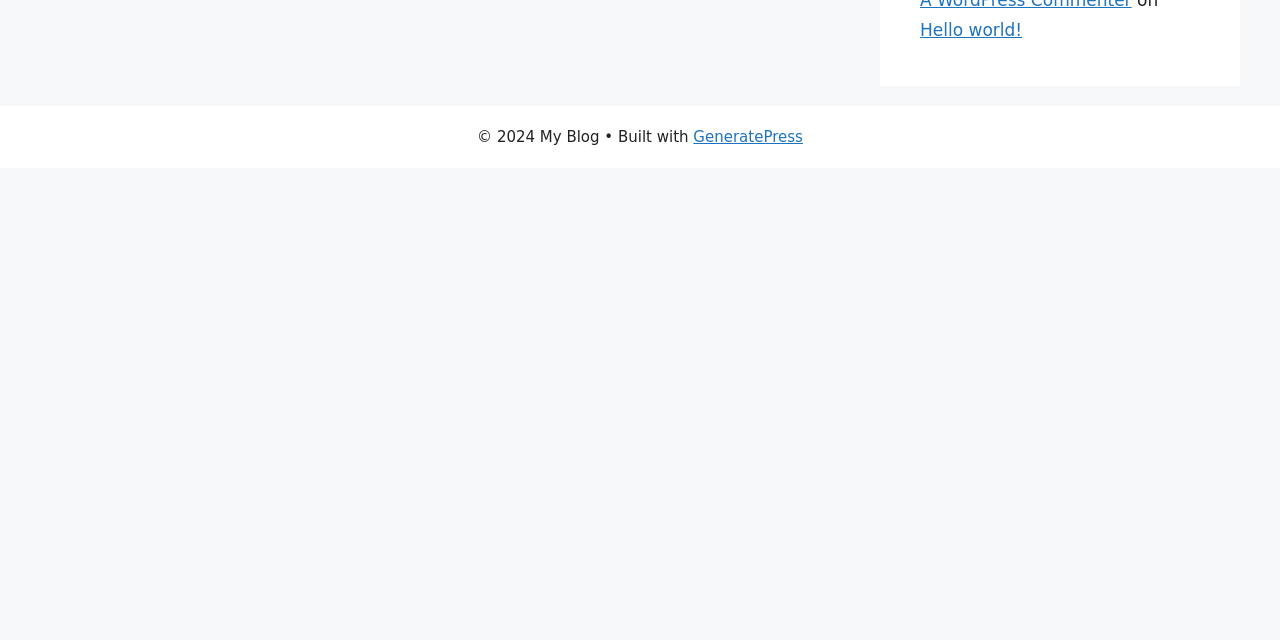Provide the bounding box for the UI element matching this description: "GeneratePress".

[0.542, 0.2, 0.627, 0.228]